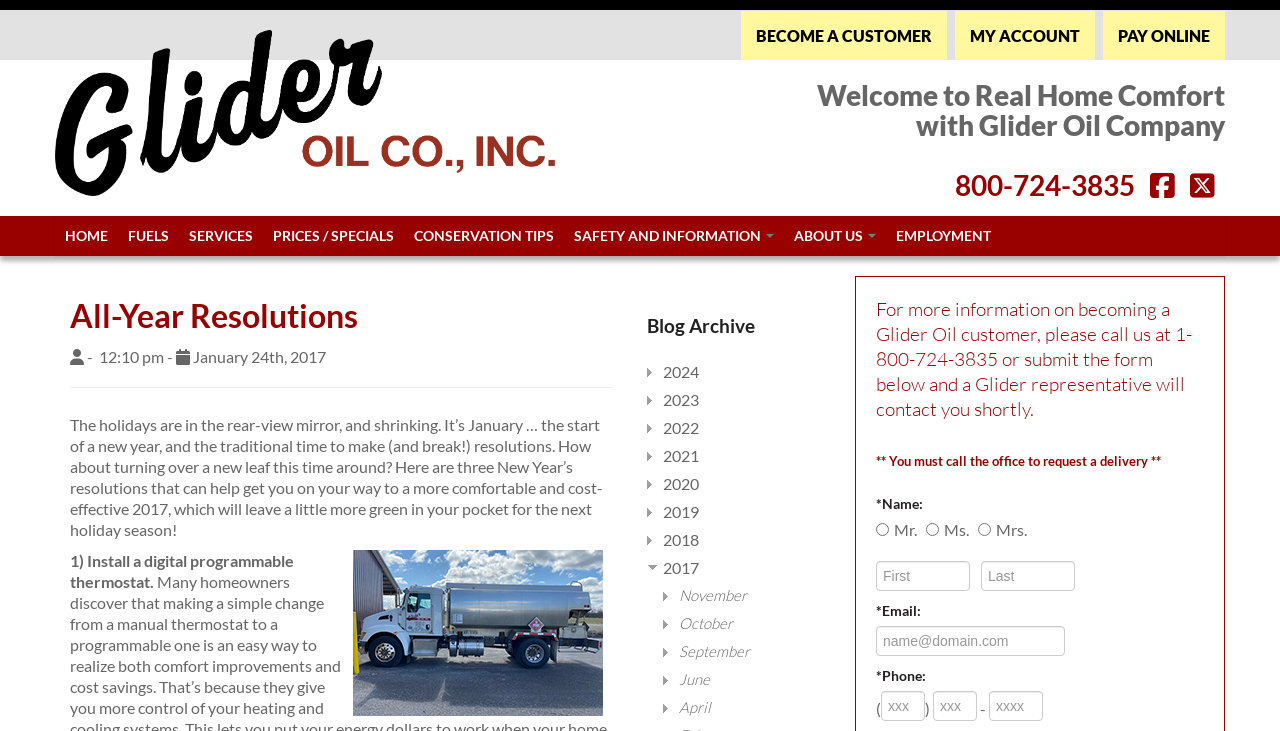Determine the bounding box coordinates of the region I should click to achieve the following instruction: "Click the 'BECOME A CUSTOMER' button". Ensure the bounding box coordinates are four float numbers between 0 and 1, i.e., [left, top, right, bottom].

[0.591, 0.036, 0.728, 0.062]